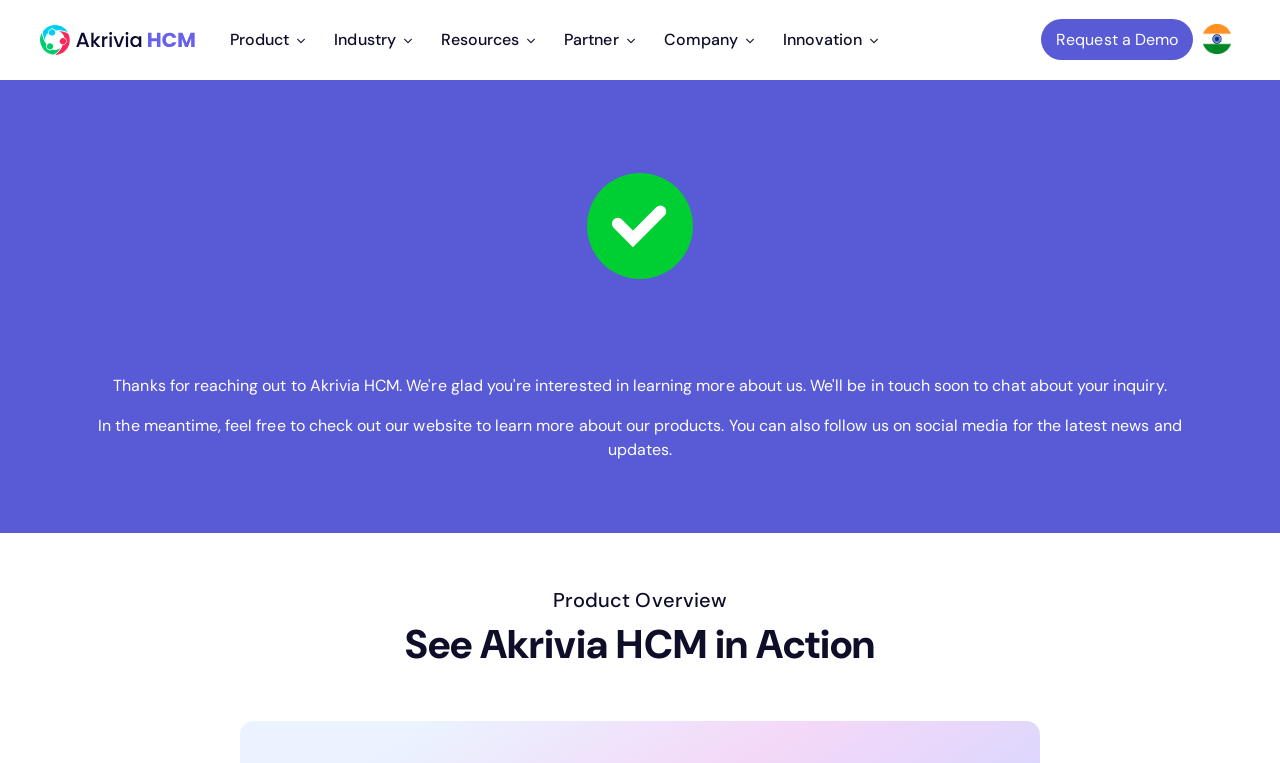Please respond to the question with a concise word or phrase:
How many main links are there on the top of the webpage?

6